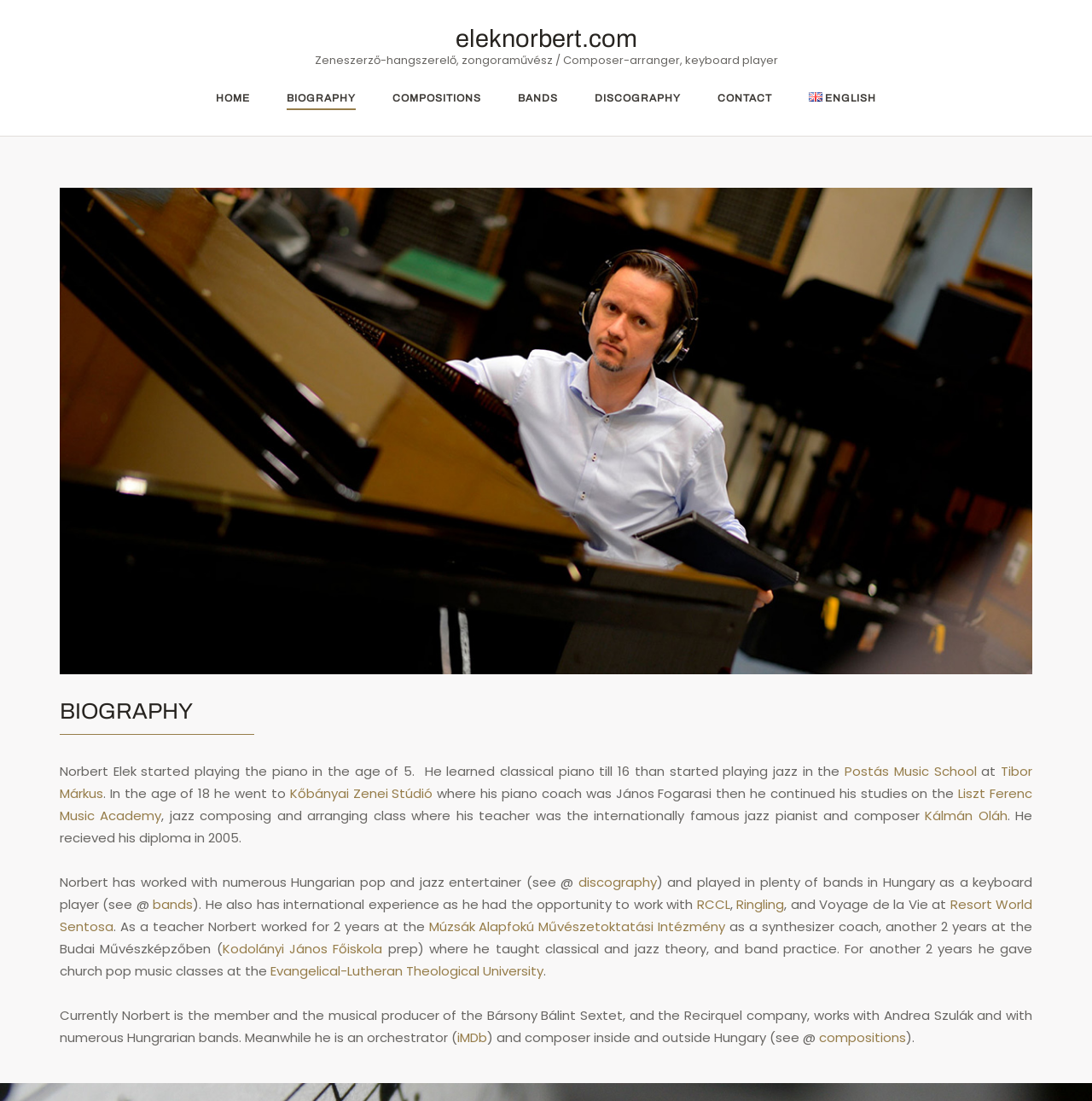Respond to the following question with a brief word or phrase:
What is the name of the company where Norbert Elek worked with Andrea Szulák?

Not specified